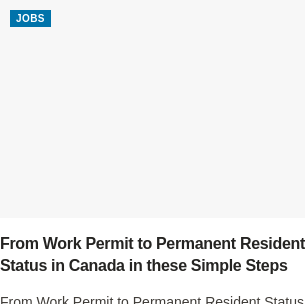What type of opportunities is the 'JOBS' link related to?
Analyze the image and deliver a detailed answer to the question.

The 'JOBS' link is likely related to job opportunities or resources that are relevant to international workers who are seeking to transition from temporary work permits to permanent residency in Canada.